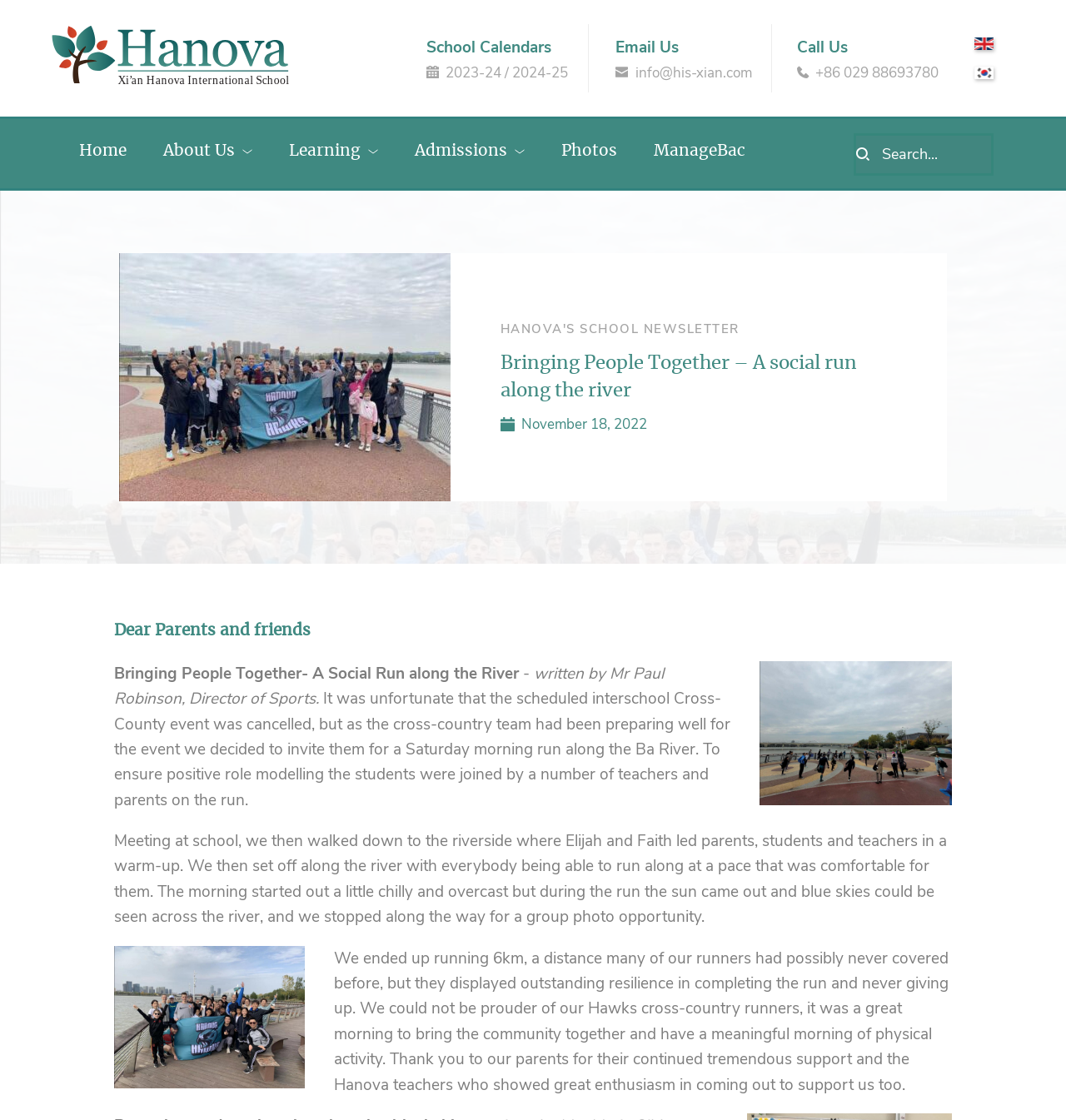Please provide a detailed answer to the question below by examining the image:
What is the name of the school mentioned in the webpage?

The question asks for the name of the school mentioned in the webpage. From the webpage, we can find the text 'Bringing People Together - A social run along the river - Xi'an Hanova International School' which clearly indicates that the school mentioned is Xi'an Hanova International School.